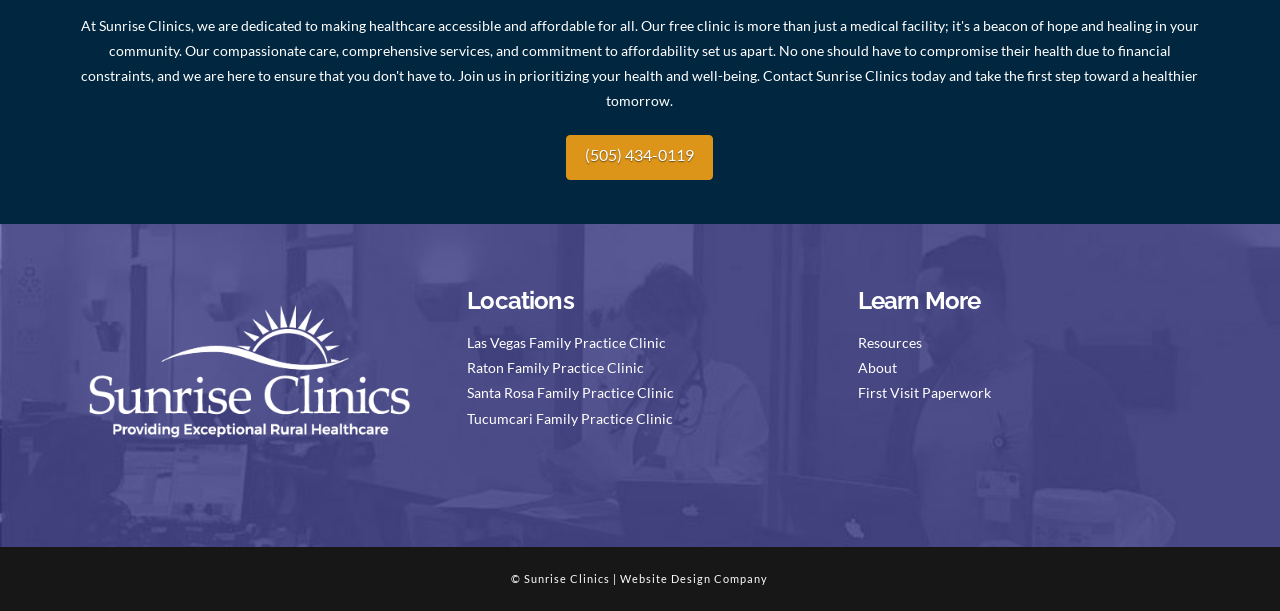Please provide the bounding box coordinates for the element that needs to be clicked to perform the instruction: "View resources". The coordinates must consist of four float numbers between 0 and 1, formatted as [left, top, right, bottom].

[0.67, 0.555, 0.72, 0.566]